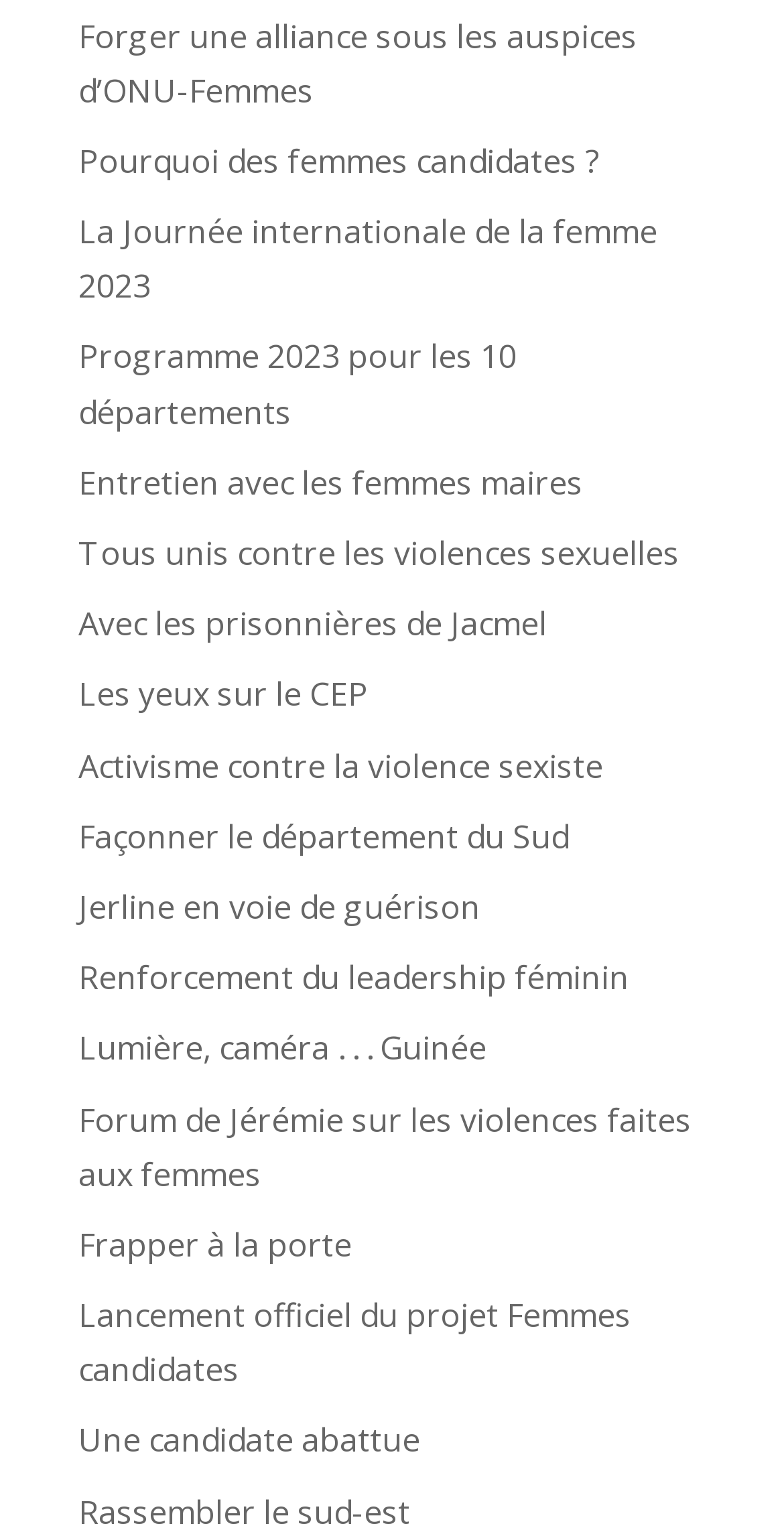Find the bounding box coordinates of the element to click in order to complete the given instruction: "Learn about forging an alliance under the auspices of UN Women."

[0.1, 0.009, 0.813, 0.073]